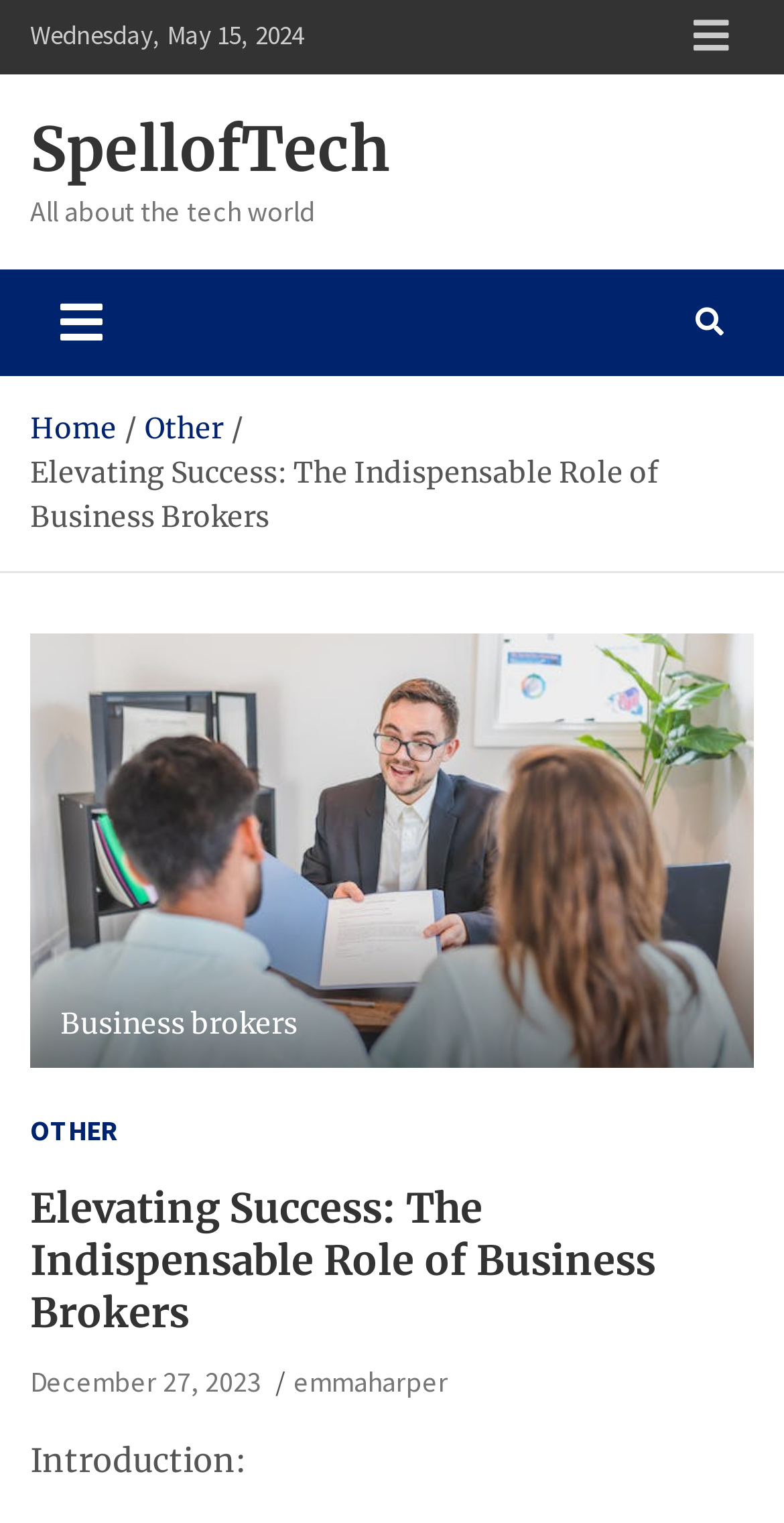Please determine the bounding box coordinates for the UI element described as: "Responsive Menu".

[0.854, 0.0, 0.962, 0.048]